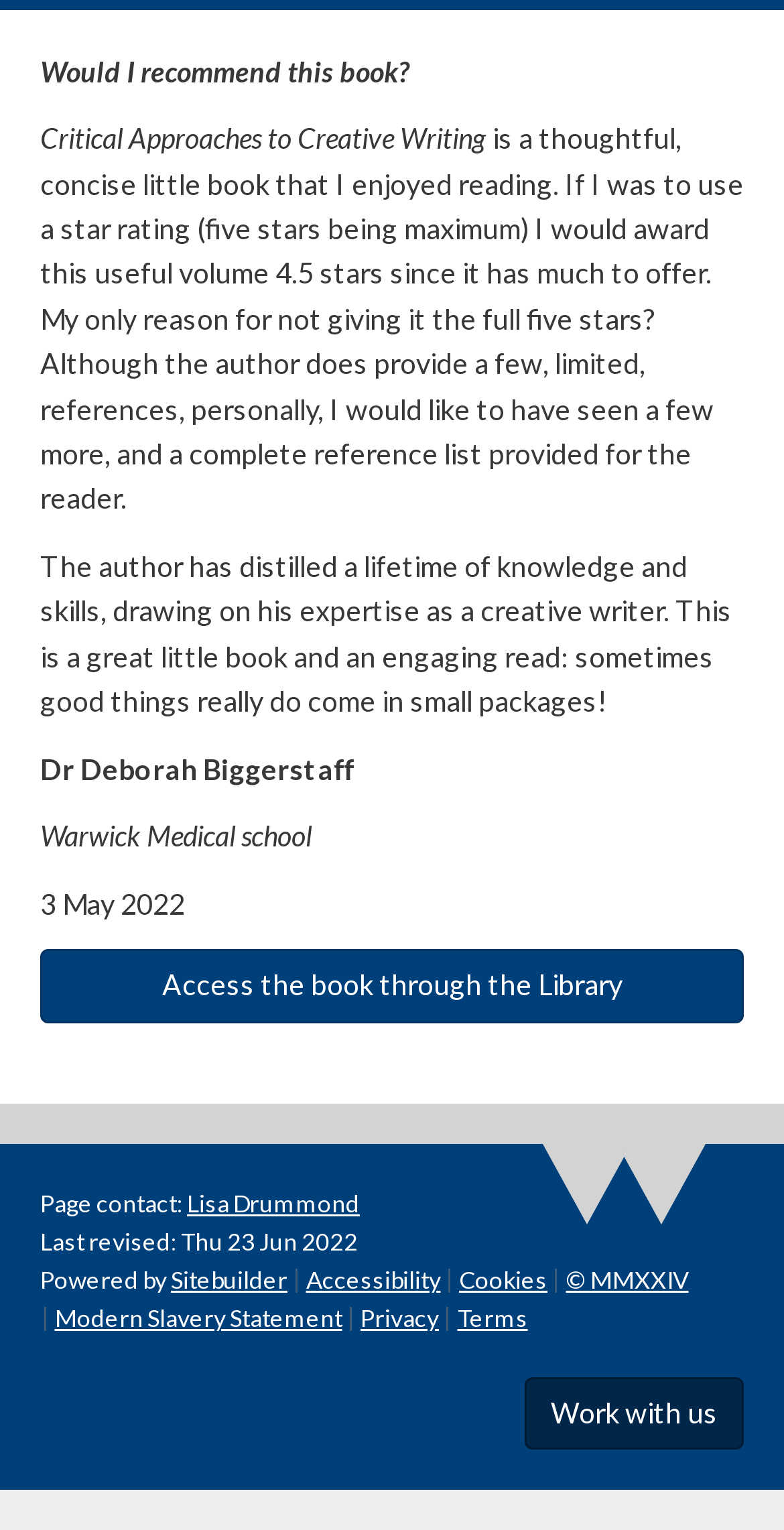When was the review written?
Answer the question in as much detail as possible.

The review was written on 3 May 2022, as mentioned in the StaticText element with the text '3 May 2022'.